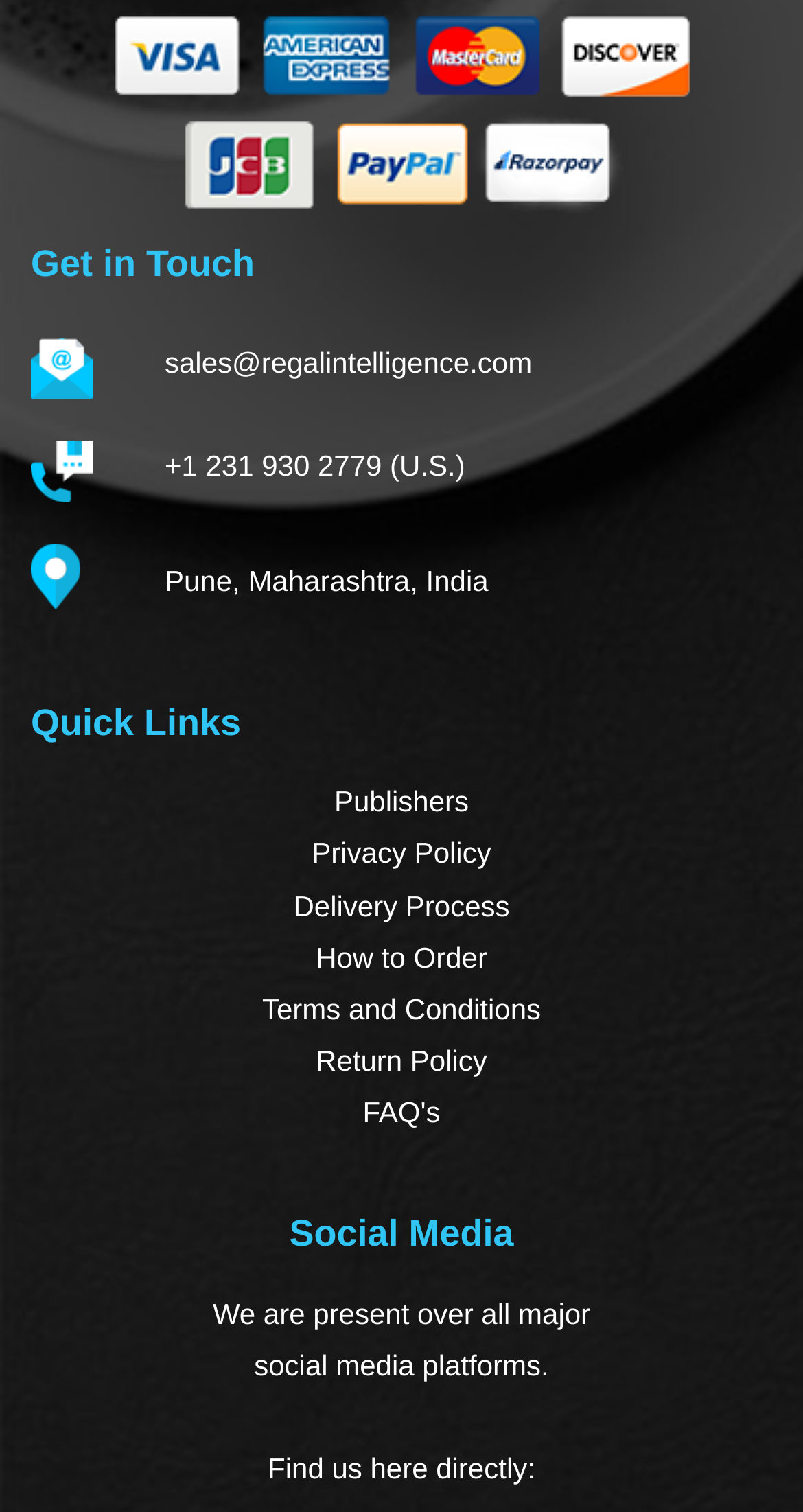Please find and report the bounding box coordinates of the element to click in order to perform the following action: "Find us on social media". The coordinates should be expressed as four float numbers between 0 and 1, in the format [left, top, right, bottom].

[0.333, 0.961, 0.667, 0.982]